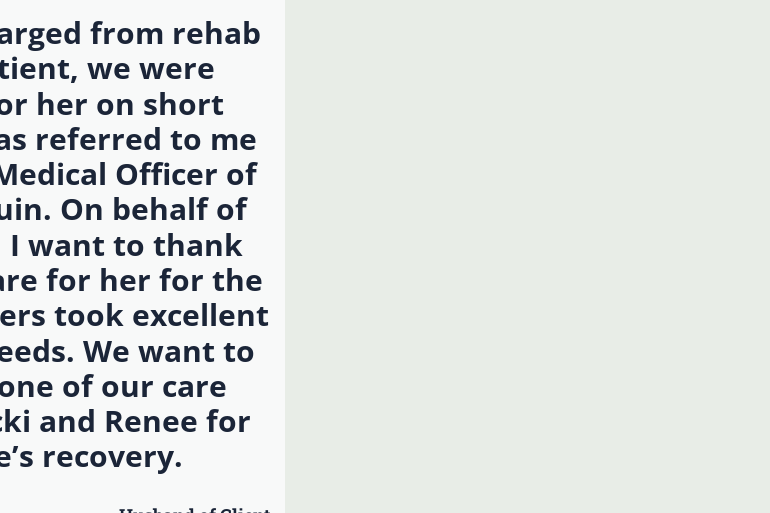Utilize the details in the image to thoroughly answer the following question: What is the elderly man's wife recovering from?

The elderly man's wife is recovering from neurosurgery, and he is expressing gratitude for the care she received during her recovery, highlighting the importance of compassionate care in healthcare settings.